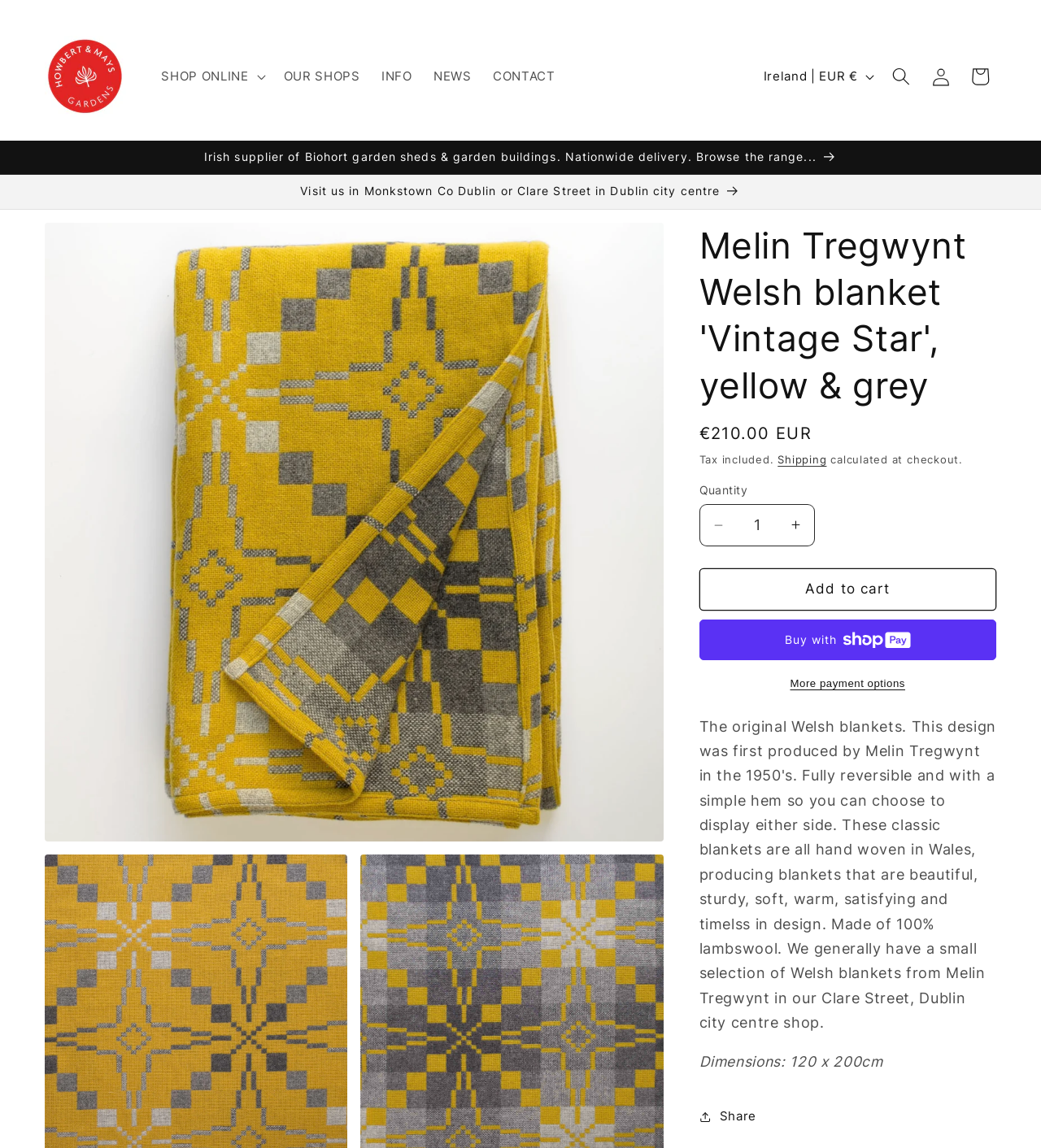Locate the bounding box coordinates of the clickable part needed for the task: "Click the 'SHOP ONLINE' button".

[0.145, 0.05, 0.262, 0.083]